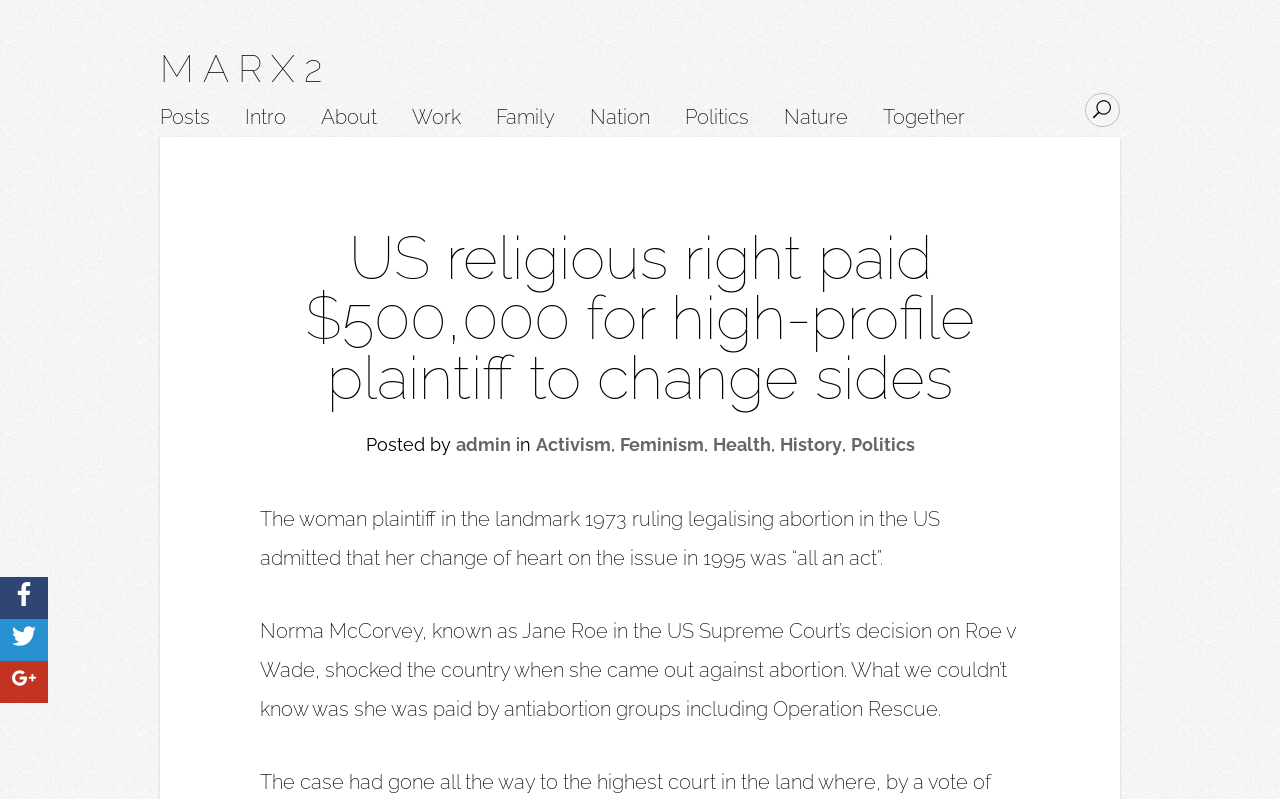Determine the bounding box coordinates of the clickable element to complete this instruction: "Search for something". Provide the coordinates in the format of four float numbers between 0 and 1, [left, top, right, bottom].

[0.848, 0.116, 0.875, 0.159]